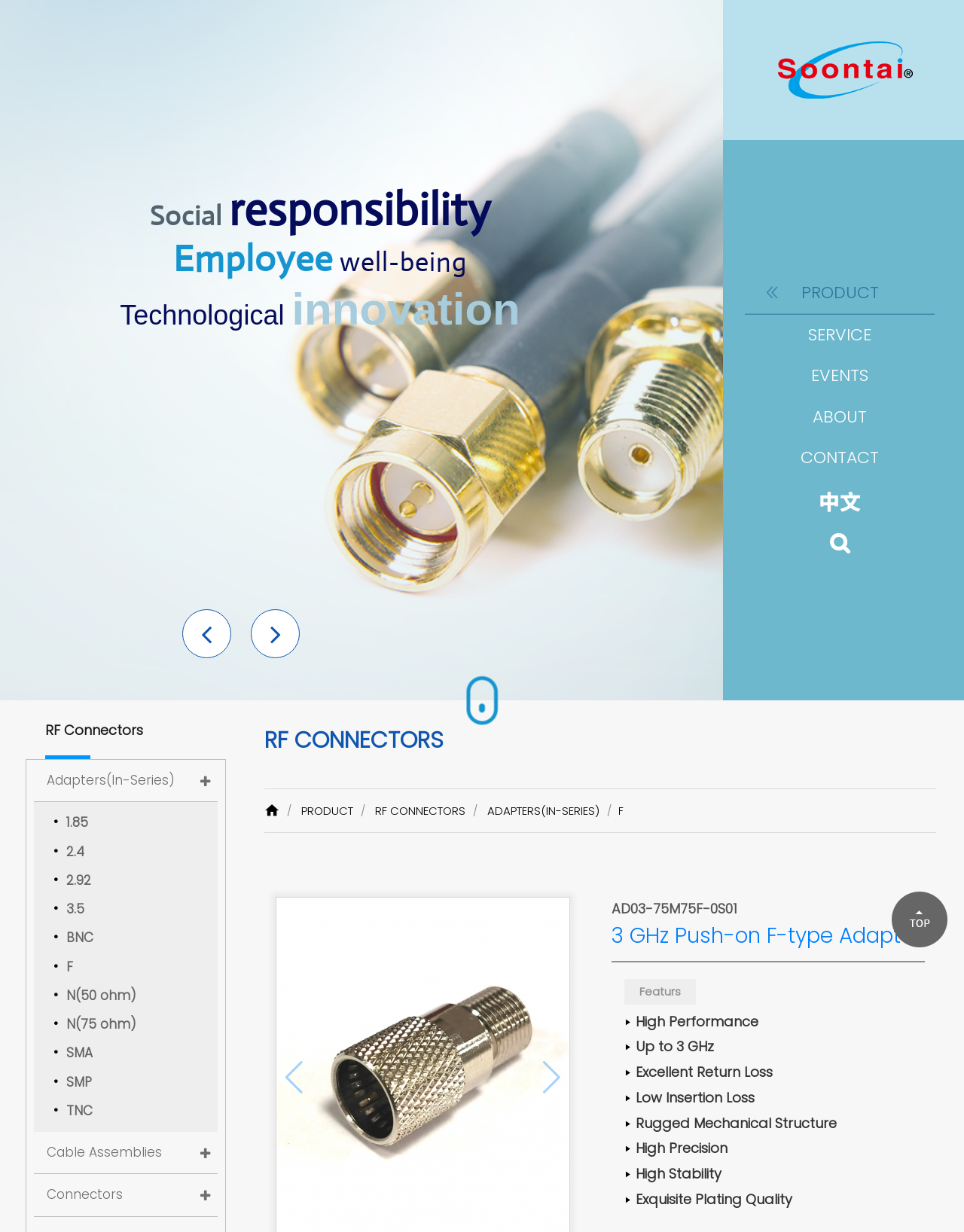Find the bounding box coordinates for the area you need to click to carry out the instruction: "Click on the 'PRODUCT' link". The coordinates should be four float numbers between 0 and 1, indicated as [left, top, right, bottom].

[0.773, 0.225, 0.97, 0.255]